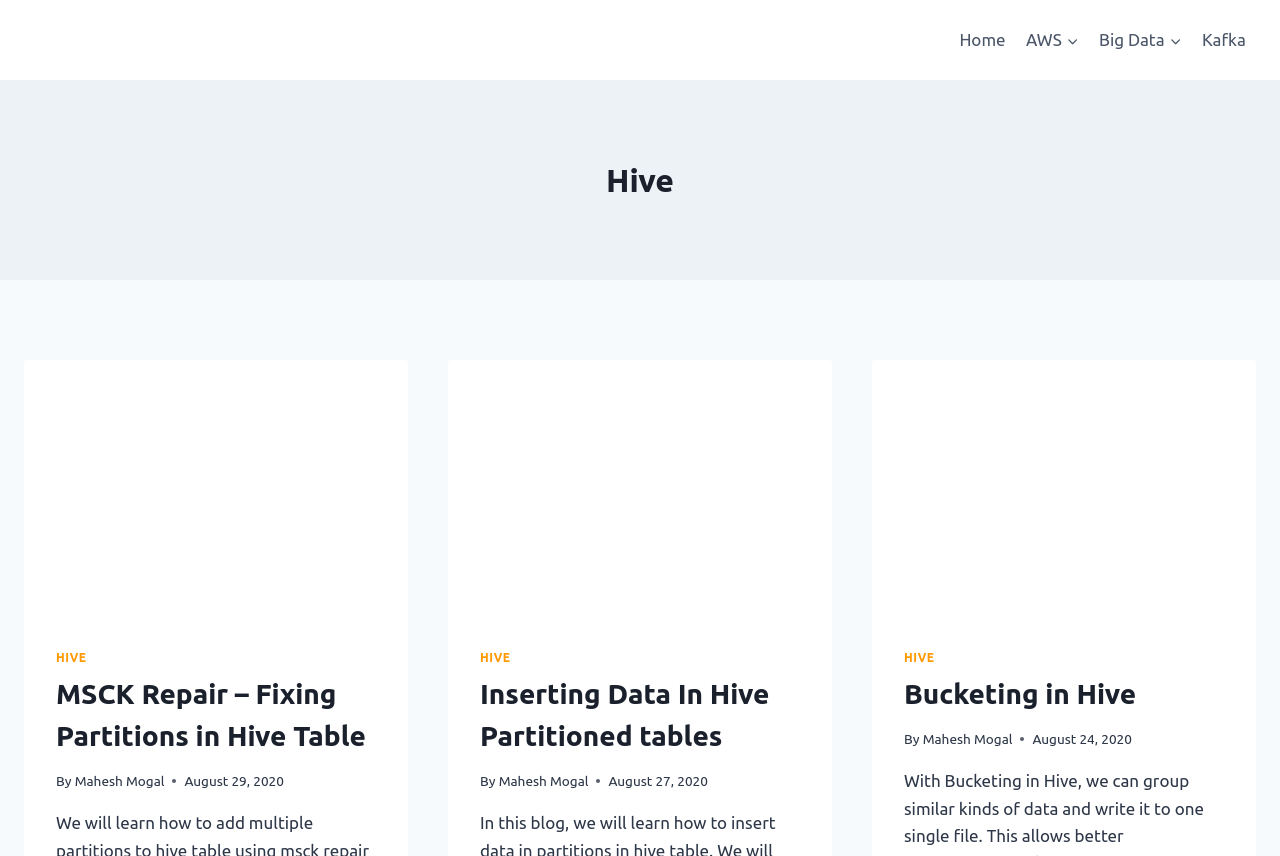Who is the author of the articles?
Give a one-word or short phrase answer based on the image.

Mahesh Mogal